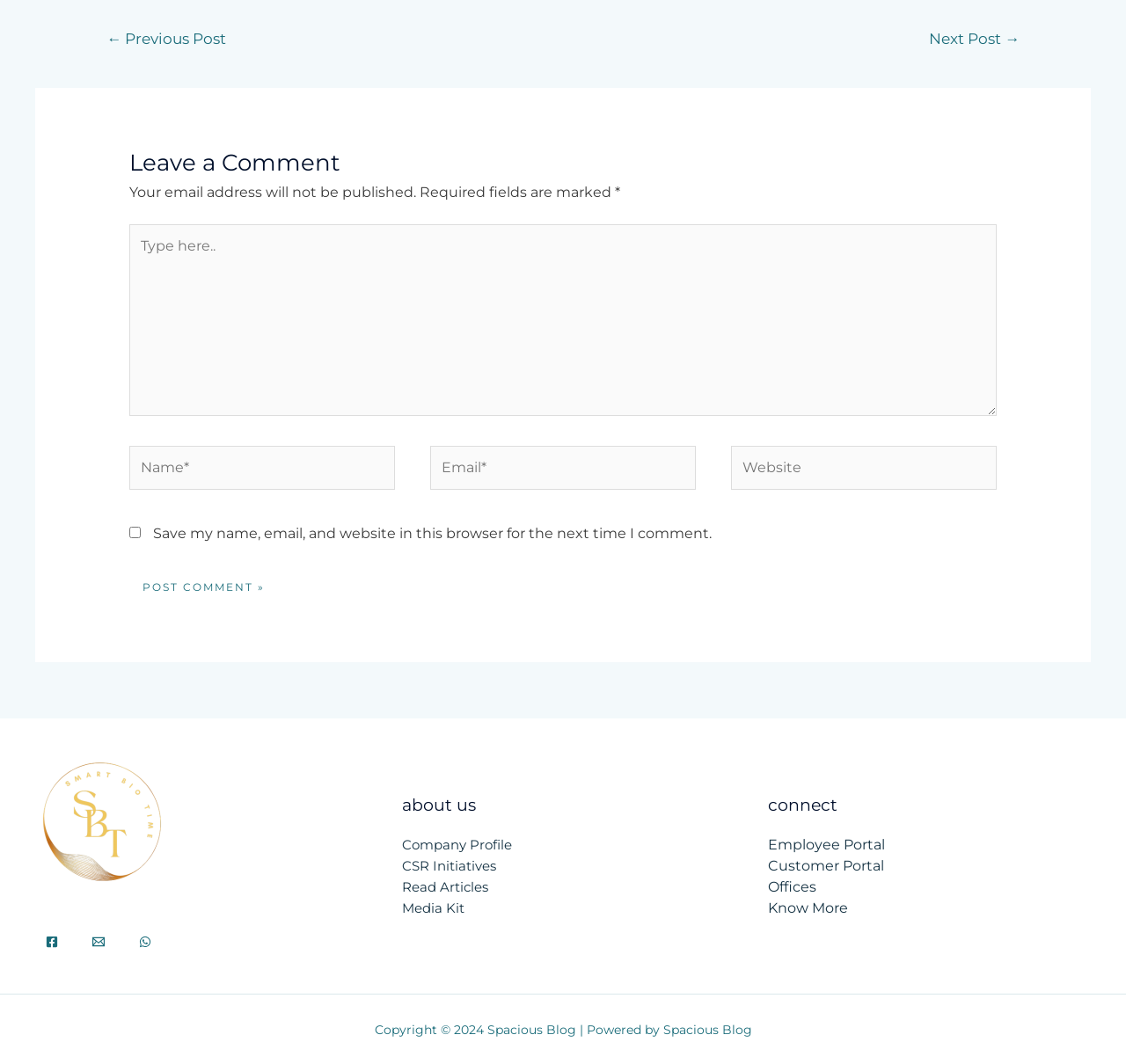Given the element description "Email" in the screenshot, predict the bounding box coordinates of that UI element.

[0.073, 0.87, 0.102, 0.901]